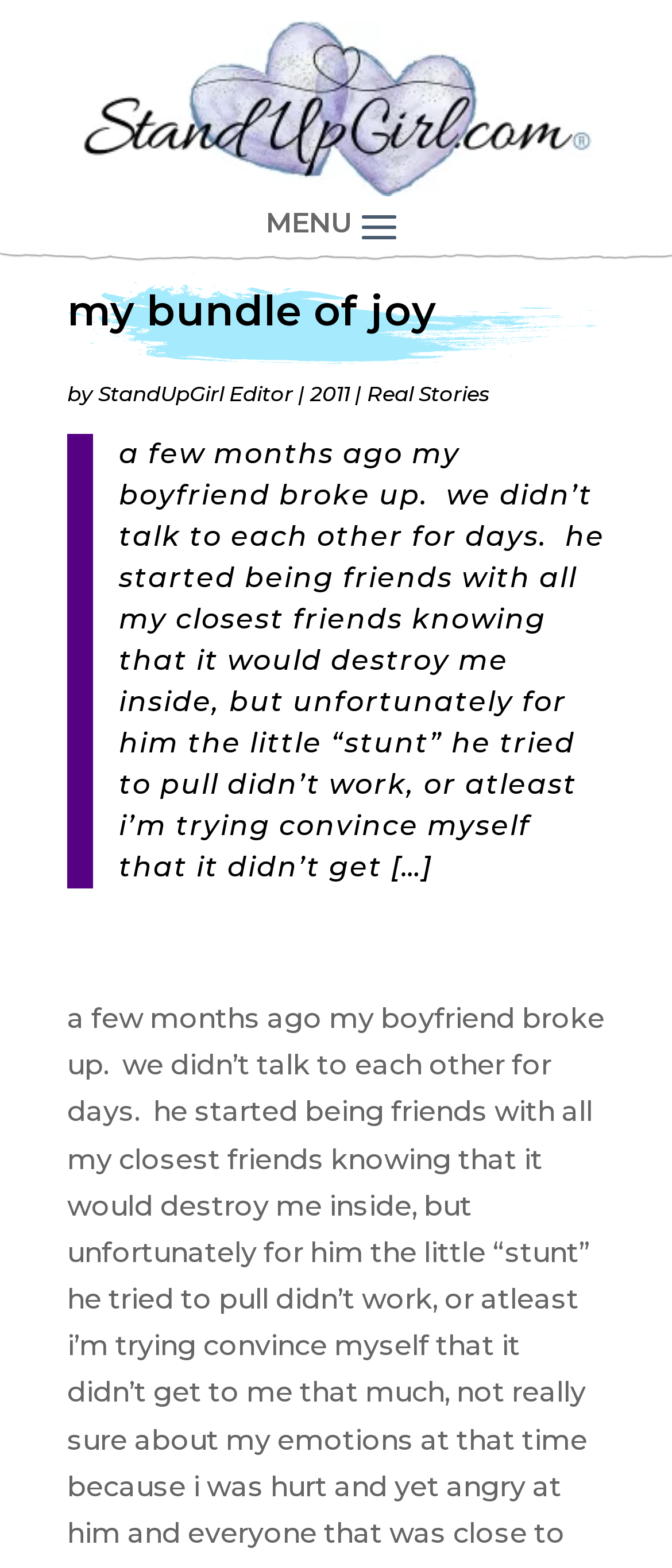By analyzing the image, answer the following question with a detailed response: Who is the author of the story?

I found the answer by looking at the link element with the text 'StandUpGirl Editor' below the title 'my bundle of joy', which suggests that the editor is the author of the story.